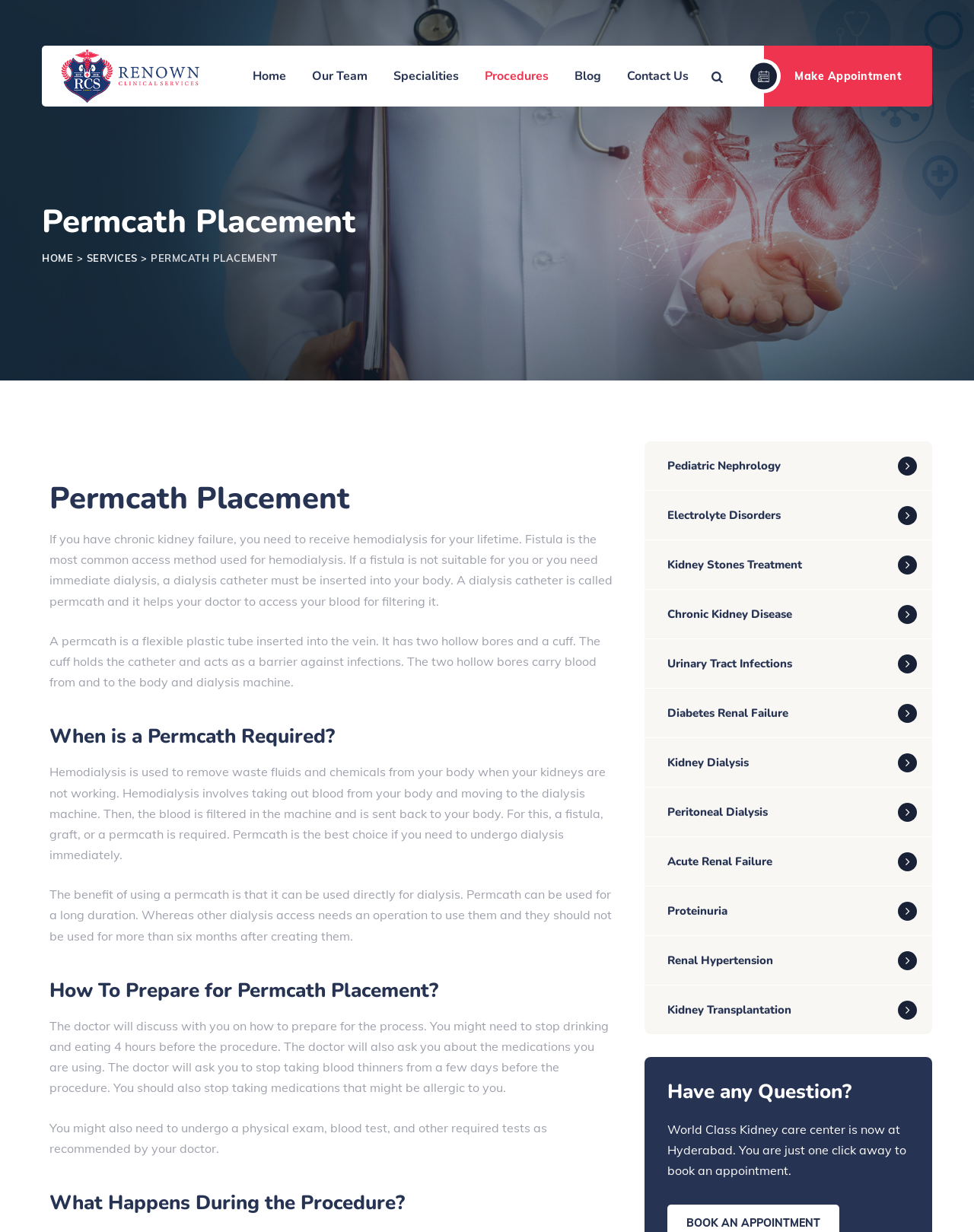Please provide a one-word or phrase answer to the question: 
Why is a fistula not suitable for everyone?

Not specified